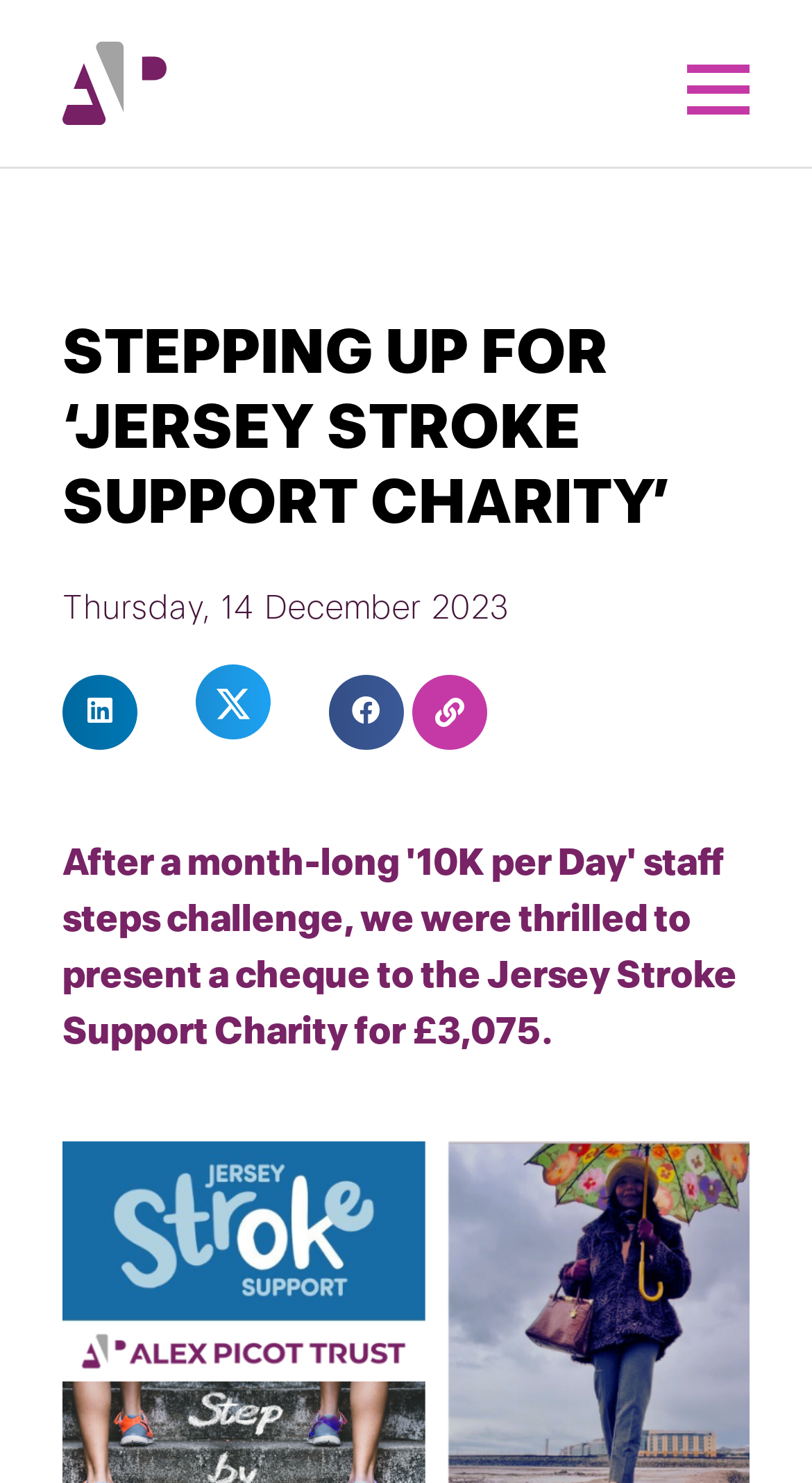Determine the bounding box coordinates of the UI element described below. Use the format (top-left x, top-left y, bottom-right x, bottom-right y) with floating point numbers between 0 and 1: aria-label="Share on twitter"

[0.241, 0.448, 0.333, 0.499]